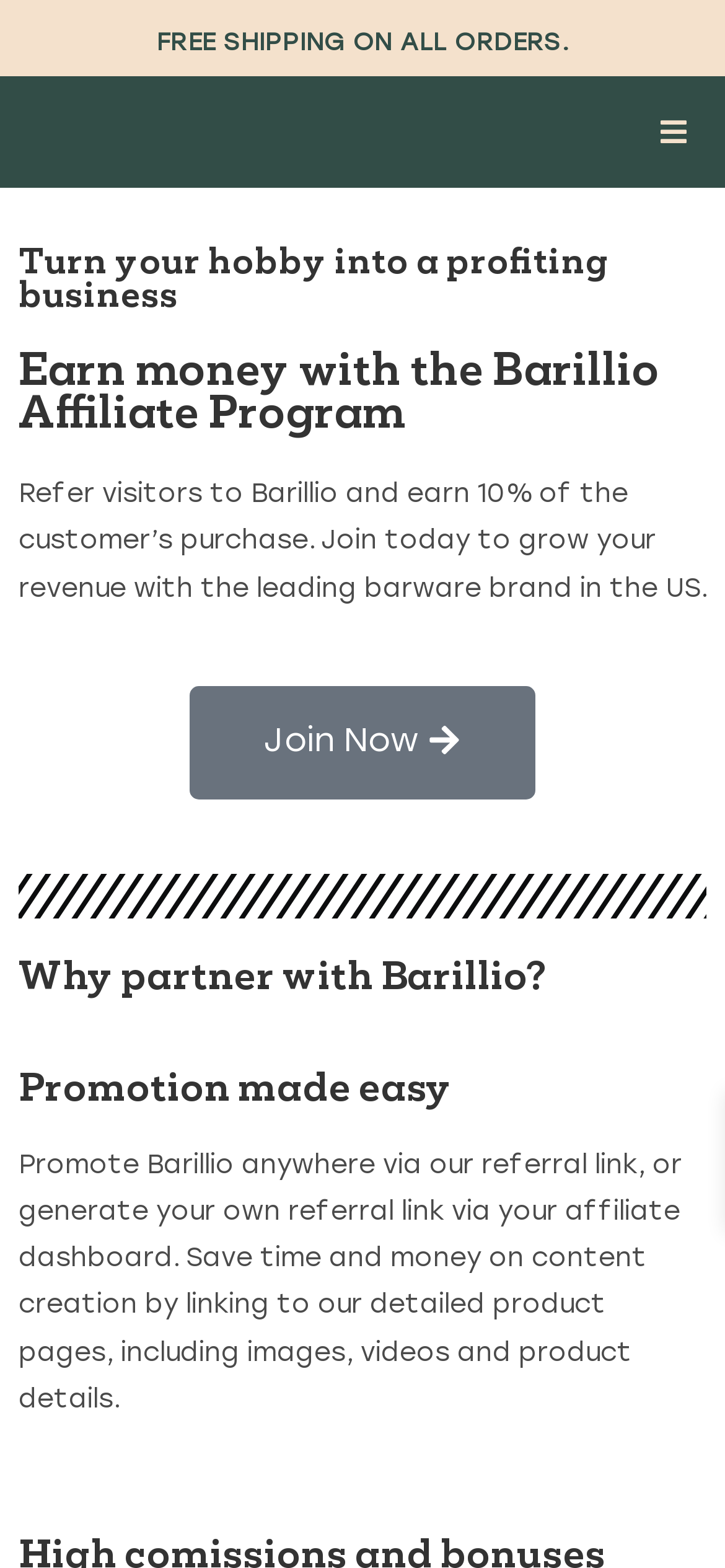What is the benefit of referring visitors to Barillio?
Make sure to answer the question with a detailed and comprehensive explanation.

Based on the webpage content, it is stated that 'Refer visitors to Barillio and earn 10% of the customer’s purchase.' This implies that referring visitors to Barillio will result in earning 10% of the customer's purchase.